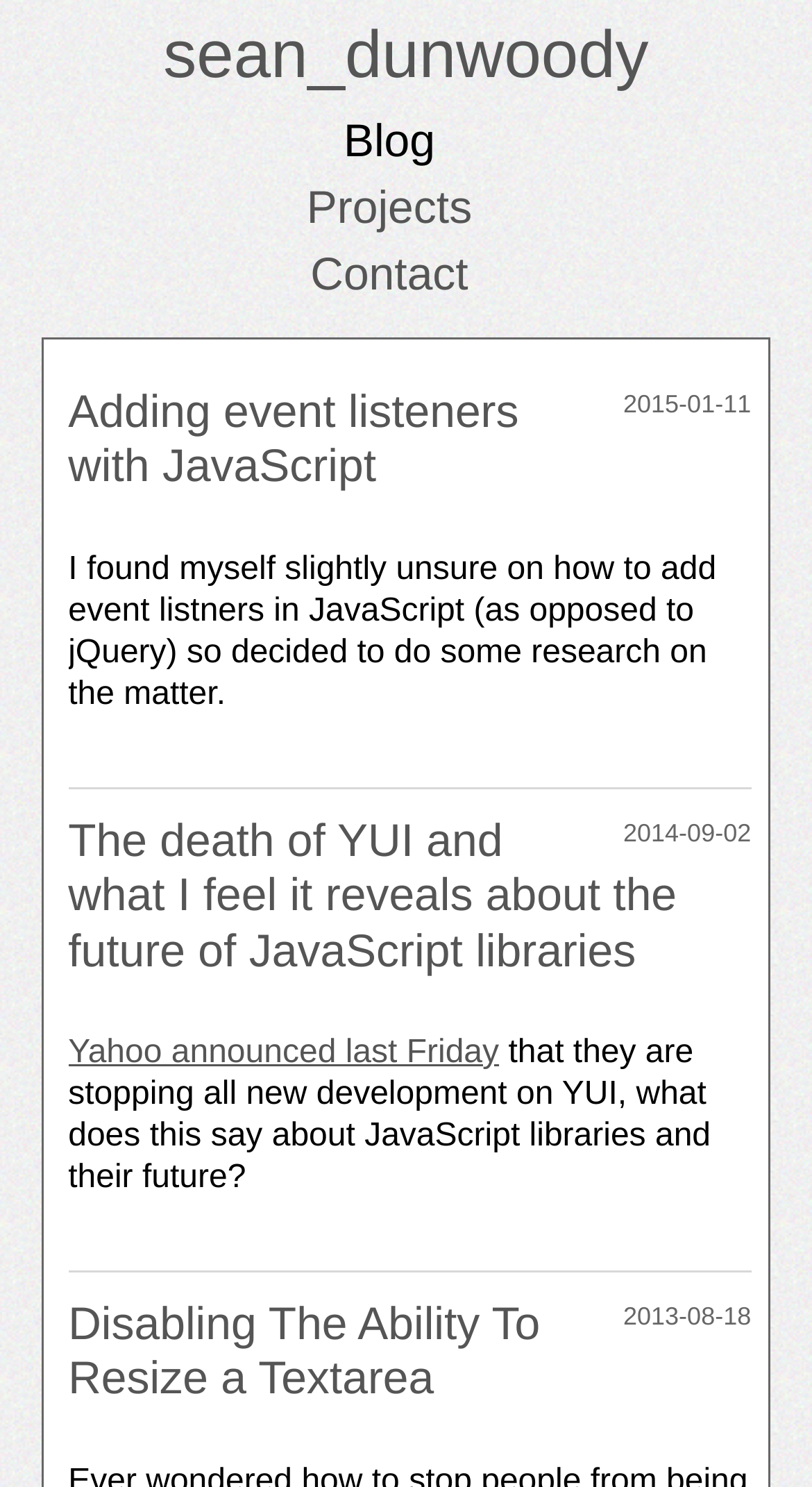Respond with a single word or phrase to the following question:
How many links are in the navigation menu?

3